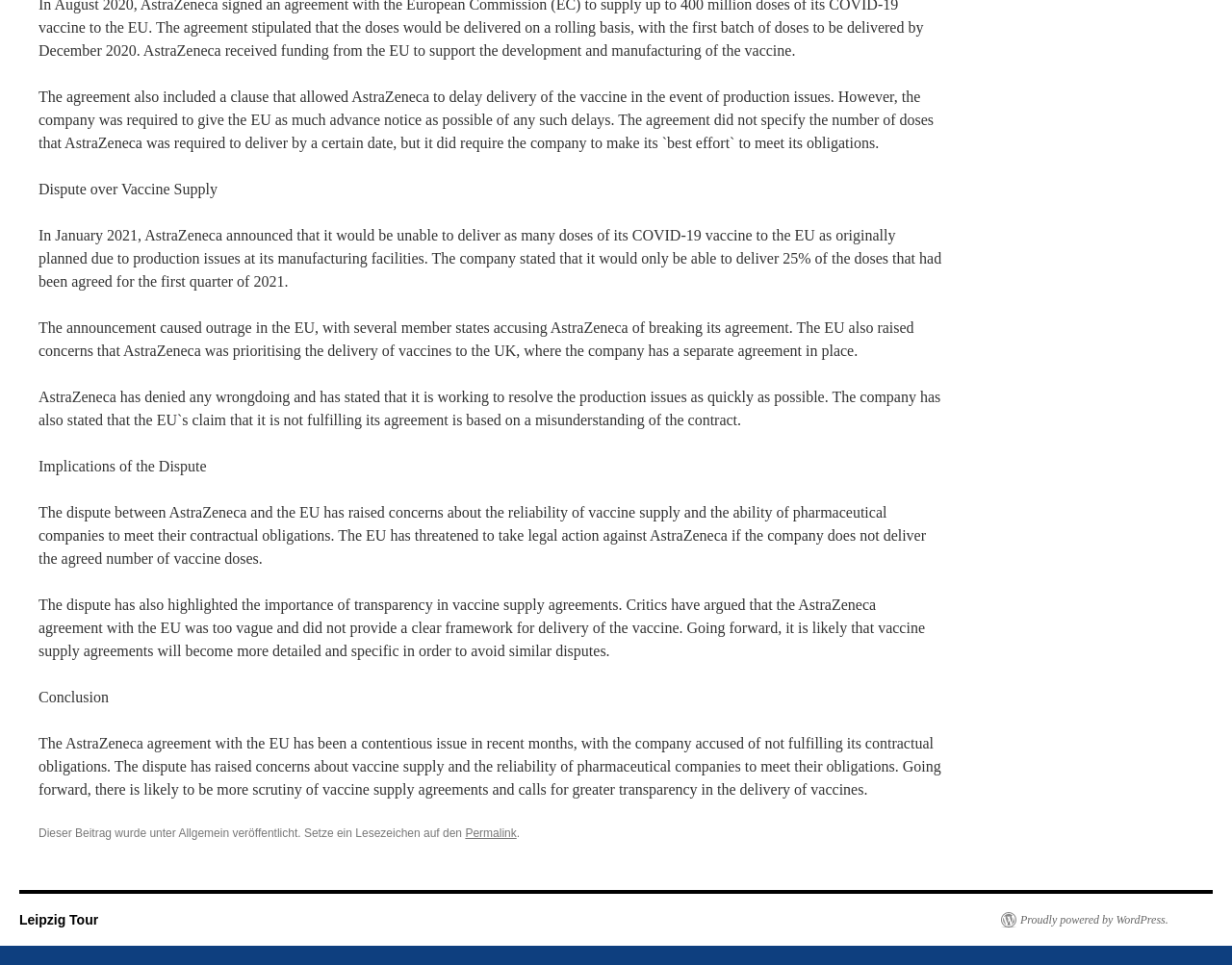Using the provided element description: "Permalink", determine the bounding box coordinates of the corresponding UI element in the screenshot.

[0.378, 0.857, 0.419, 0.871]